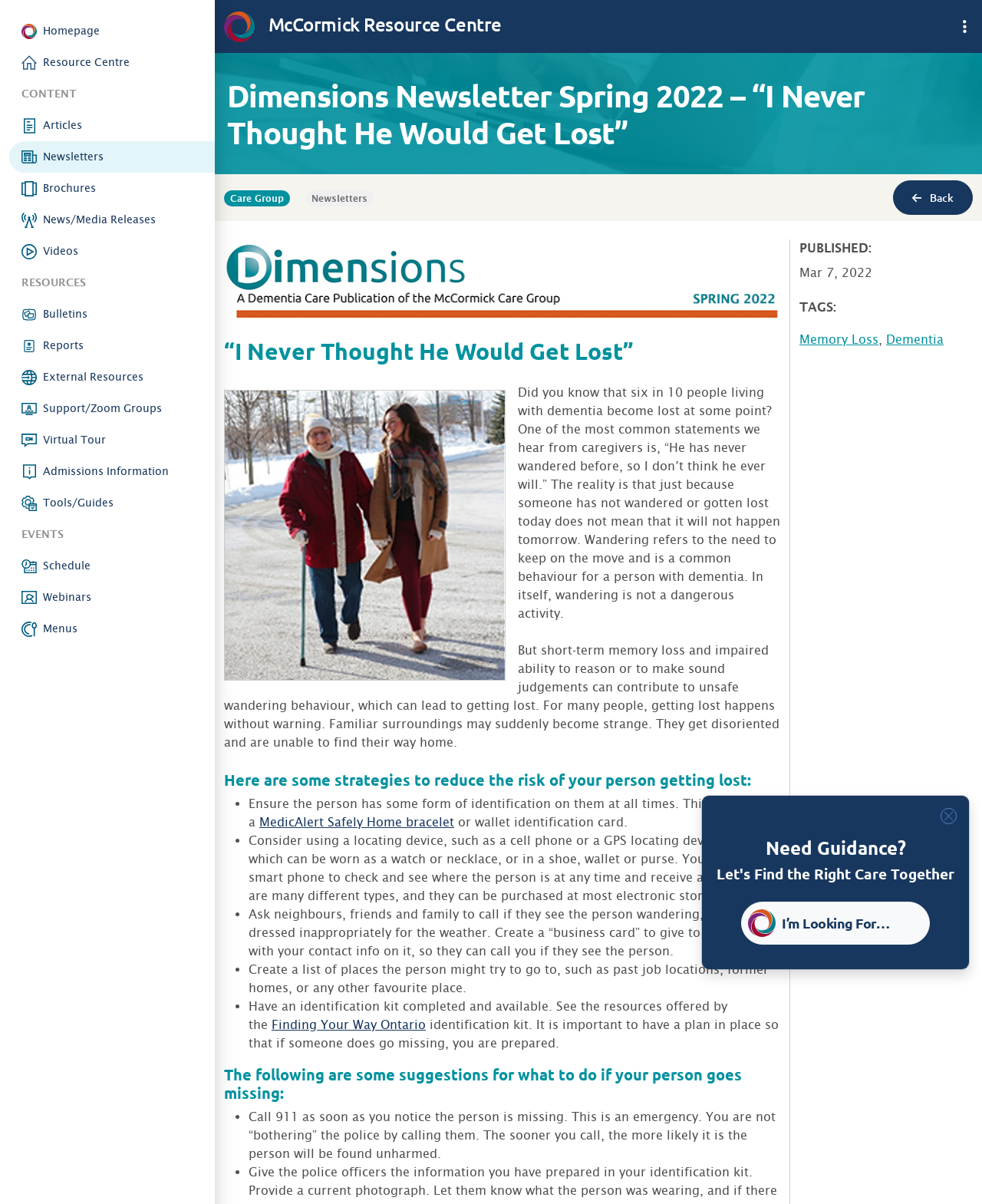Please provide a brief answer to the question using only one word or phrase: 
What is the topic of the newsletter?

Dementia and memory loss